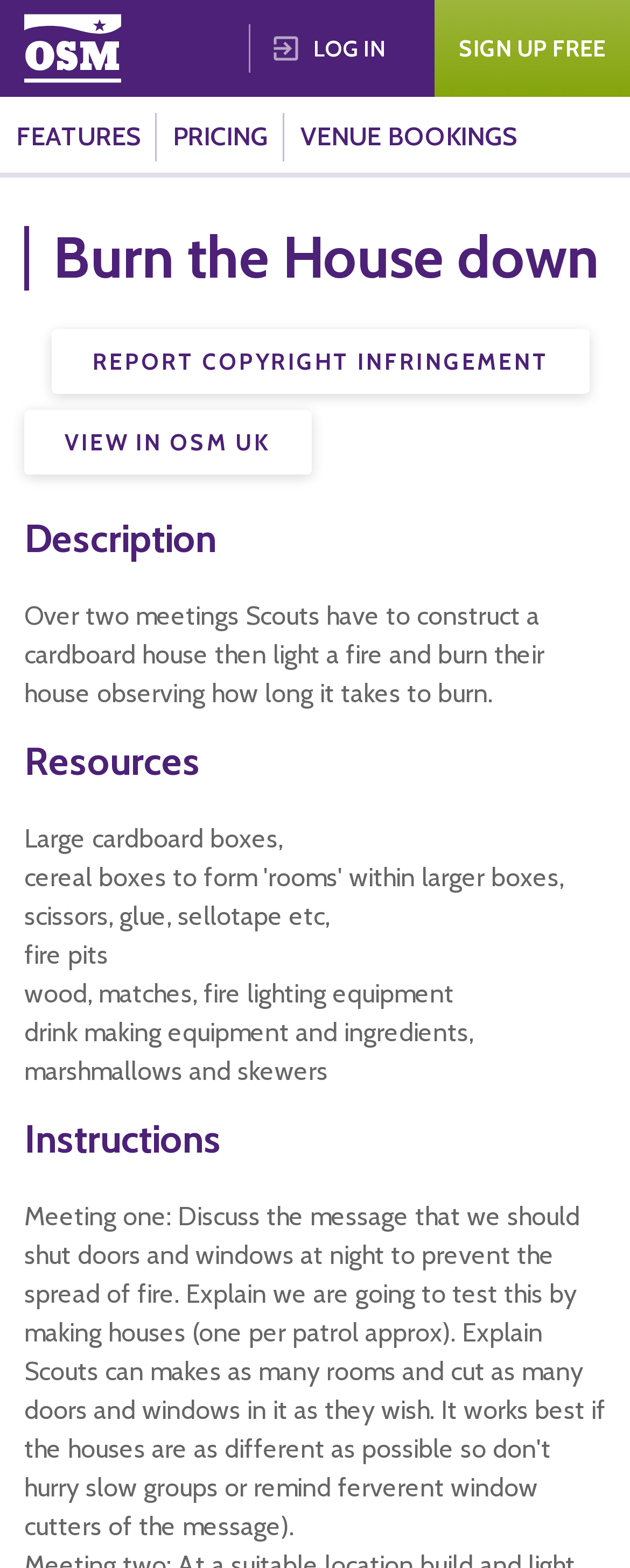Please find the bounding box coordinates of the element's region to be clicked to carry out this instruction: "Go to the VENUE BOOKINGS page".

[0.477, 0.072, 0.821, 0.113]